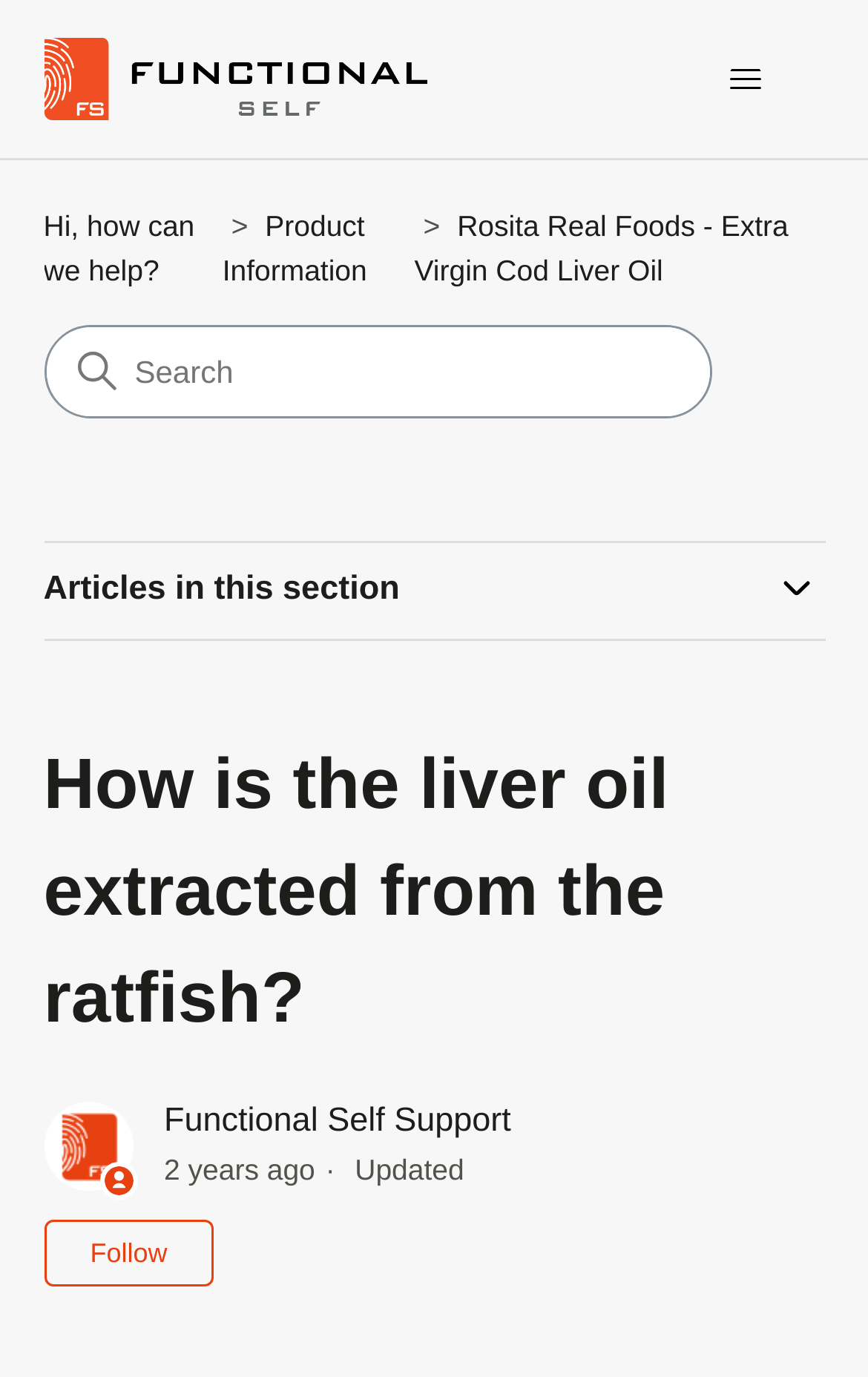Could you provide the bounding box coordinates for the portion of the screen to click to complete this instruction: "Toggle navigation menu"?

[0.768, 0.032, 0.95, 0.083]